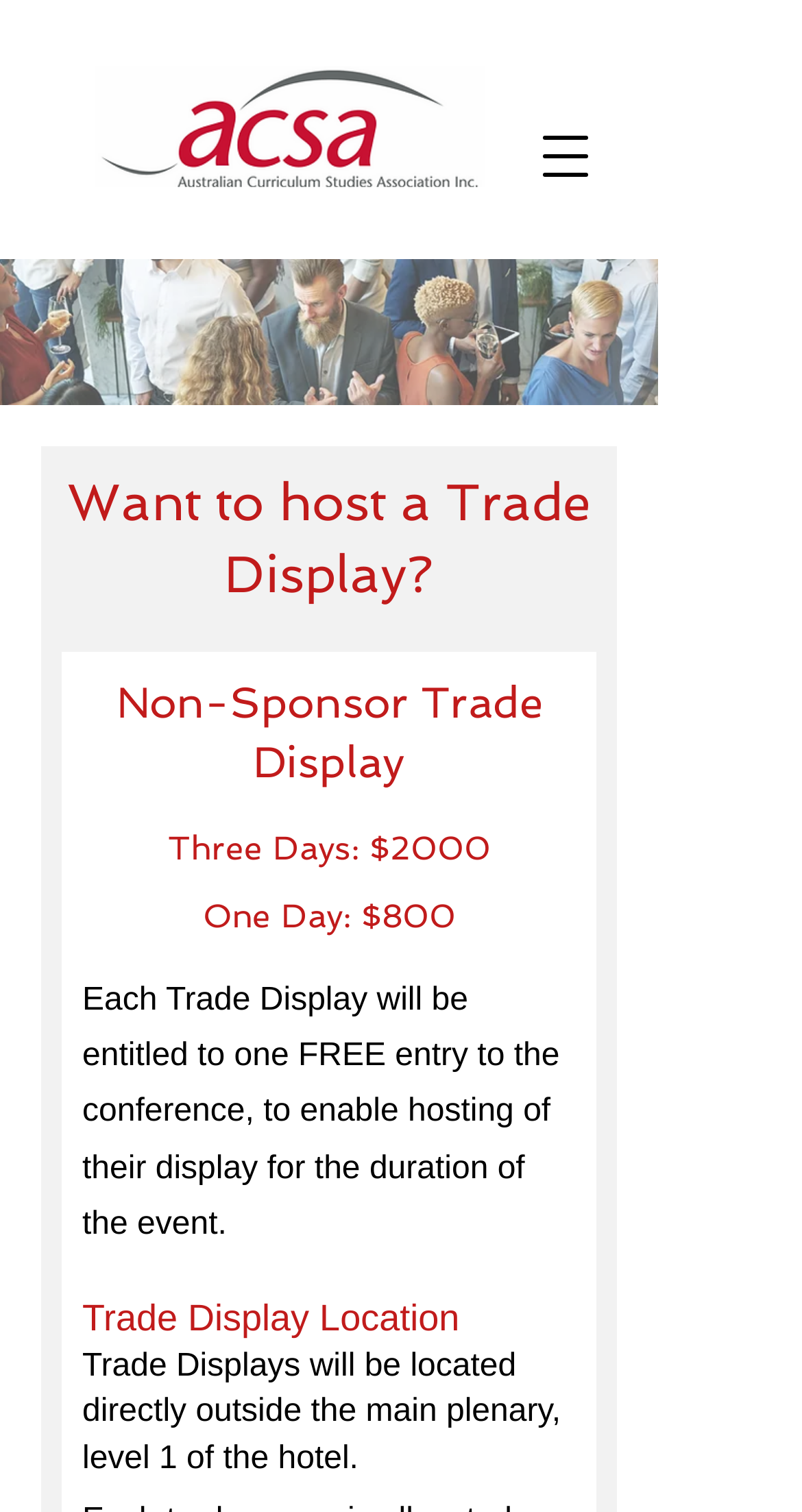Determine the bounding box for the described UI element: "aria-label="Open navigation menu"".

[0.641, 0.069, 0.769, 0.137]